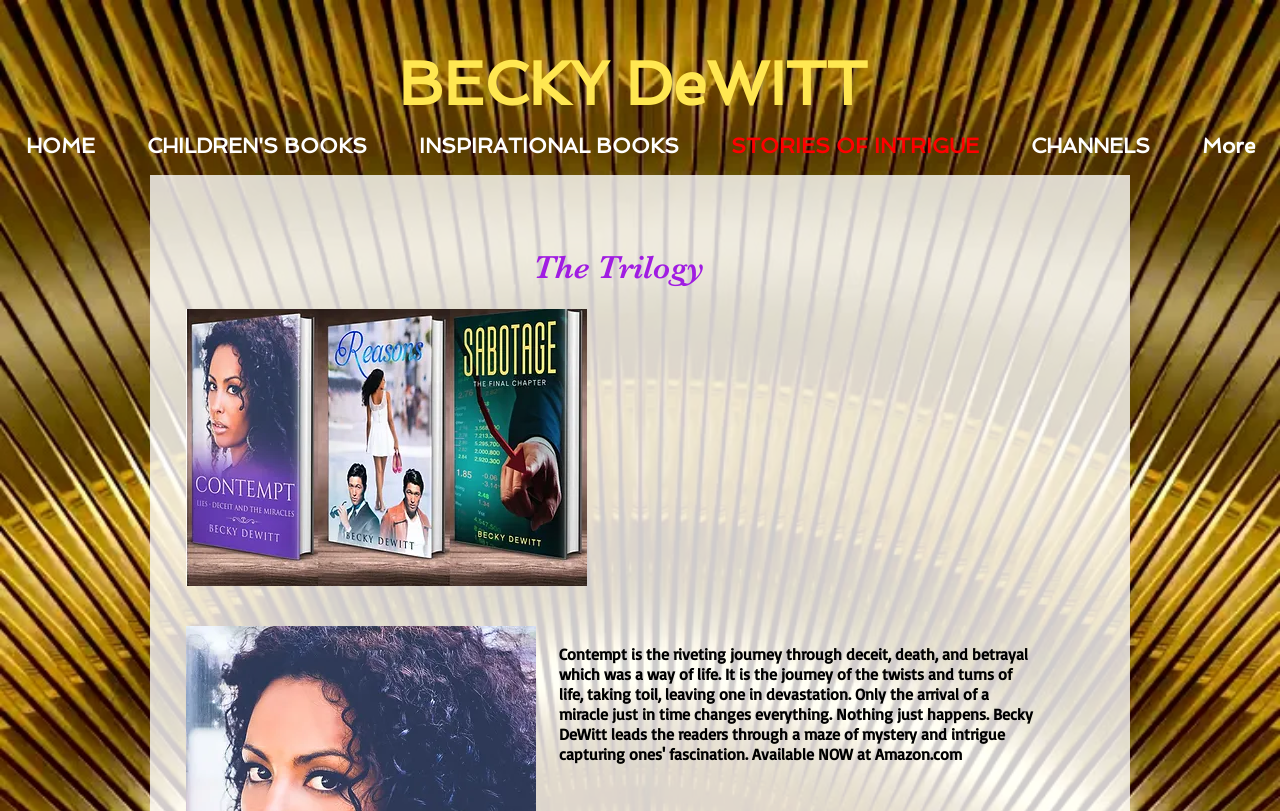Determine the bounding box coordinates of the target area to click to execute the following instruction: "explore the trilogy."

[0.416, 0.305, 0.561, 0.353]